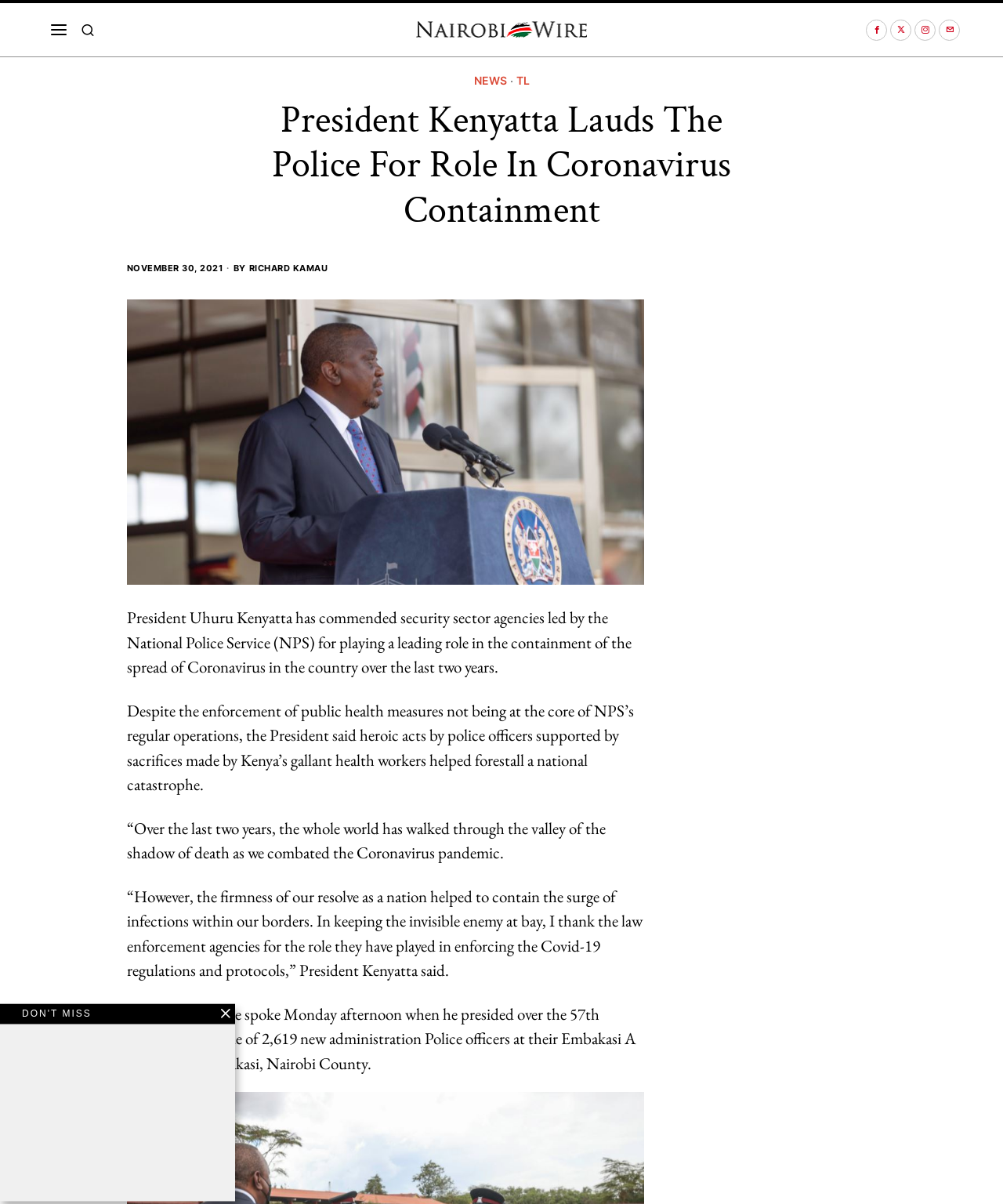Who commended security sector agencies?
From the screenshot, provide a brief answer in one word or phrase.

President Uhuru Kenyatta